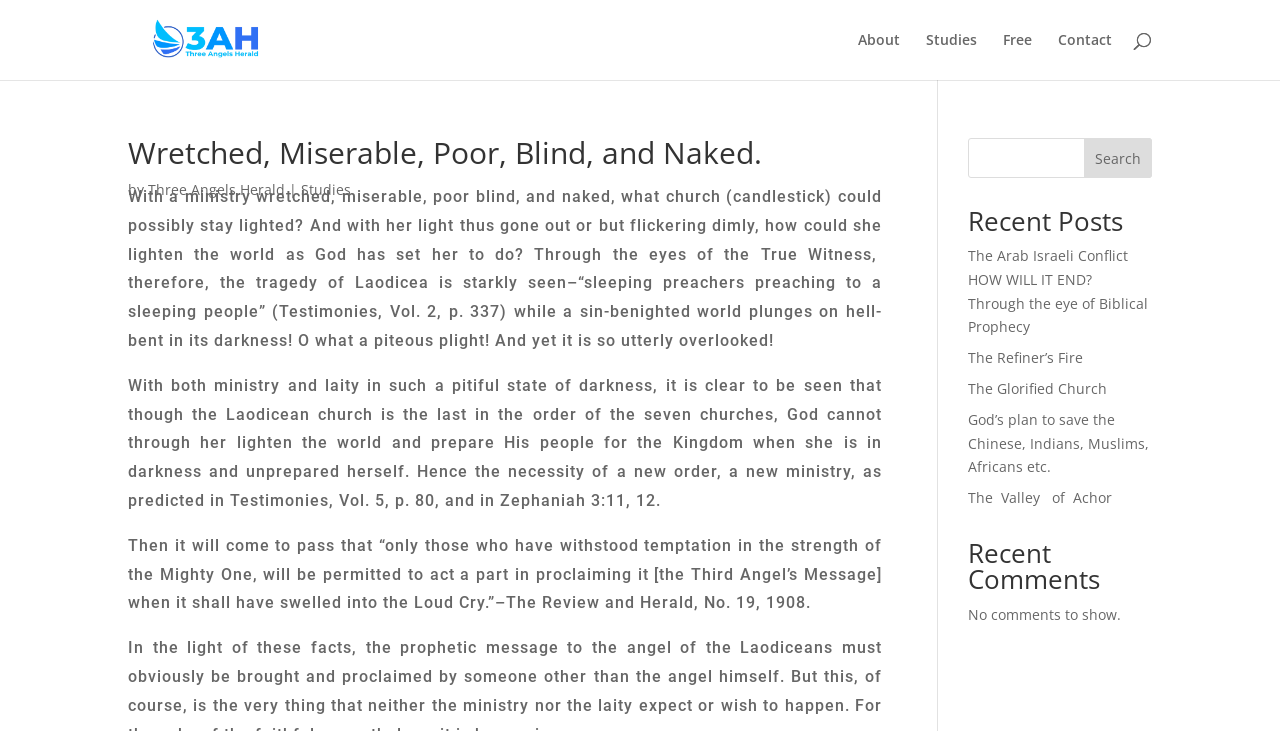Are there any comments on the webpage?
Please give a detailed and elaborate explanation in response to the question.

The 'Recent Comments' section at the bottom of the webpage displays the text 'No comments to show.', which indicates that there are no comments on the webpage.